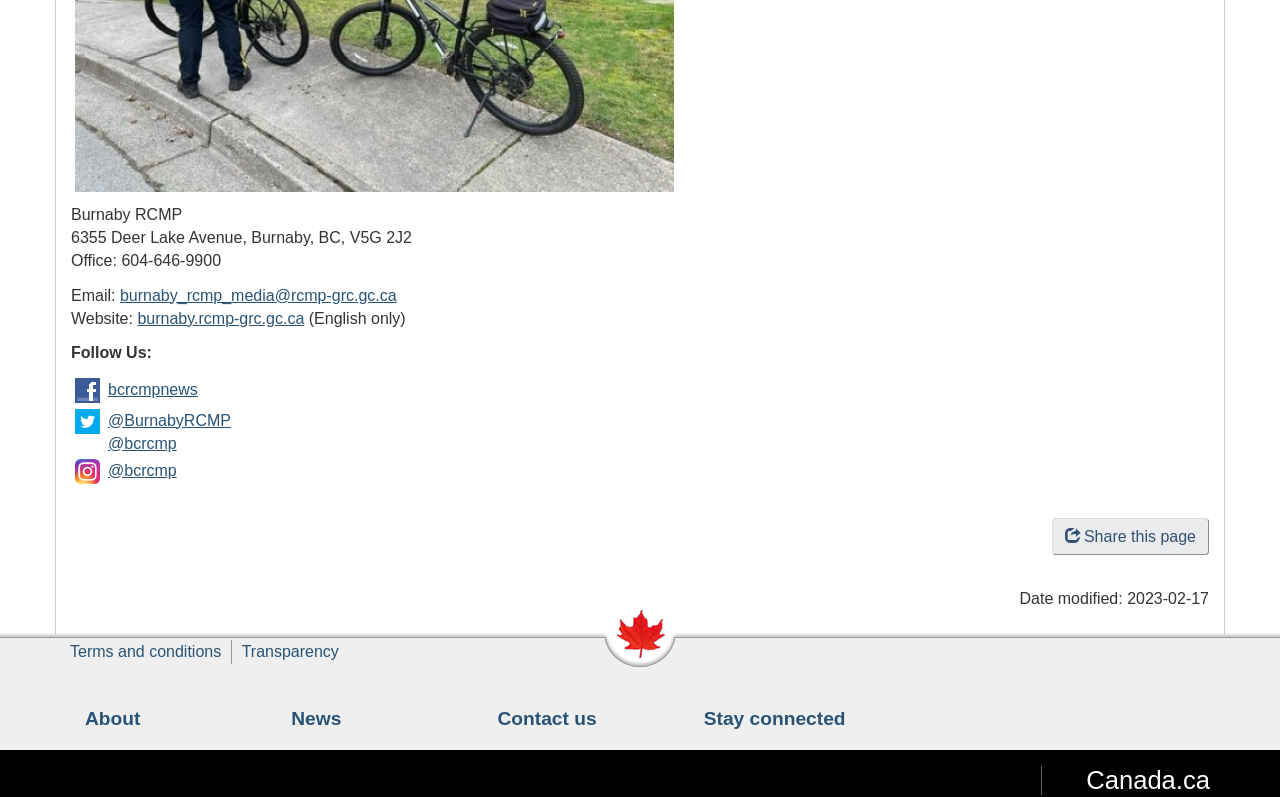Pinpoint the bounding box coordinates of the area that should be clicked to complete the following instruction: "Visit us on Instagram". The coordinates must be given as four float numbers between 0 and 1, i.e., [left, top, right, bottom].

[0.055, 0.573, 0.083, 0.612]